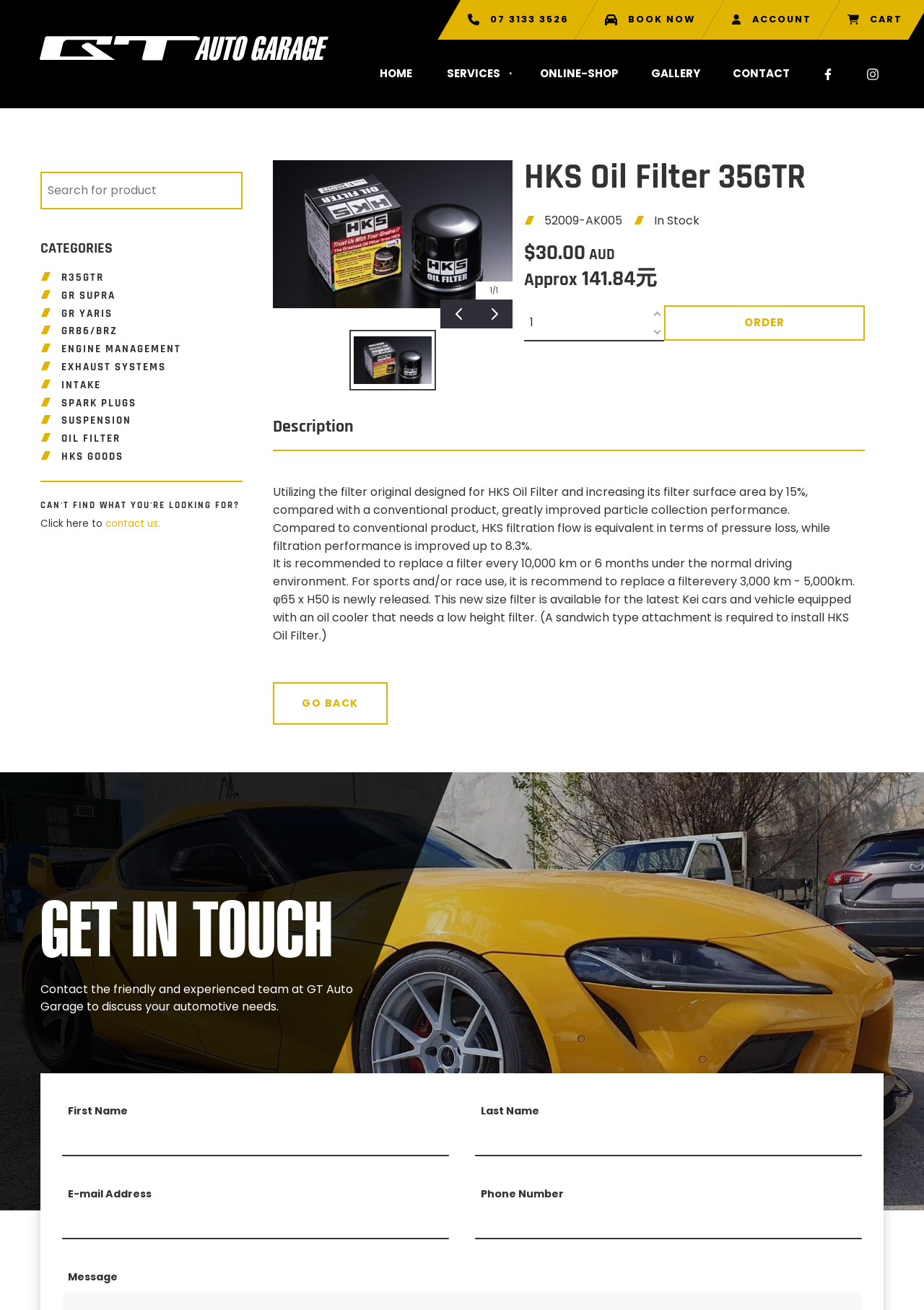Determine the bounding box of the UI component based on this description: "contact us.". The bounding box coordinates should be four float values between 0 and 1, i.e., [left, top, right, bottom].

[0.114, 0.394, 0.173, 0.405]